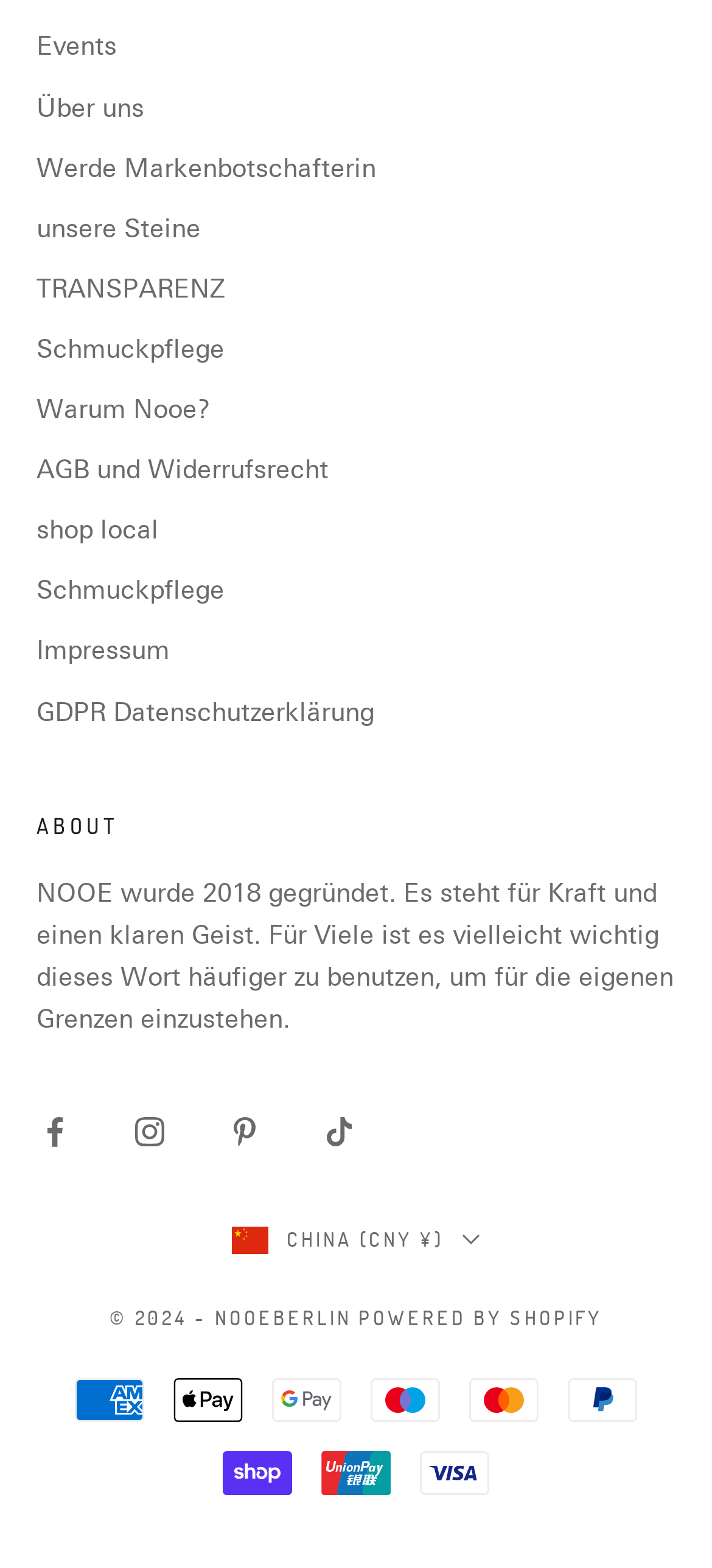Find the bounding box coordinates corresponding to the UI element with the description: "China (CNY ¥)". The coordinates should be formatted as [left, top, right, bottom], with values as floats between 0 and 1.

[0.326, 0.78, 0.674, 0.802]